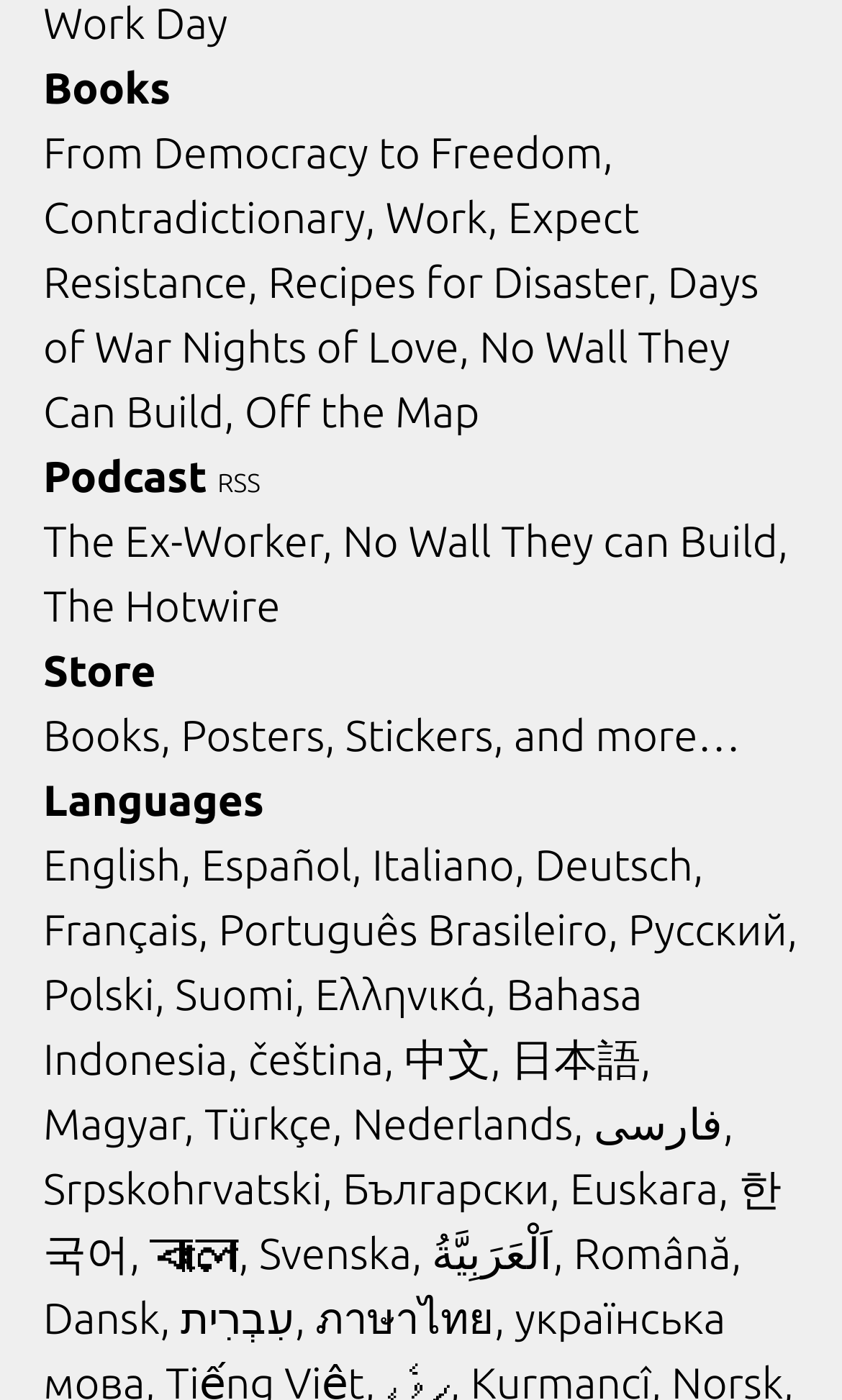How many podcast links are there?
Answer the question with a thorough and detailed explanation.

There is only one podcast link, which is 'The Ex-Worker,' located under the 'Podcast' section of the webpage.